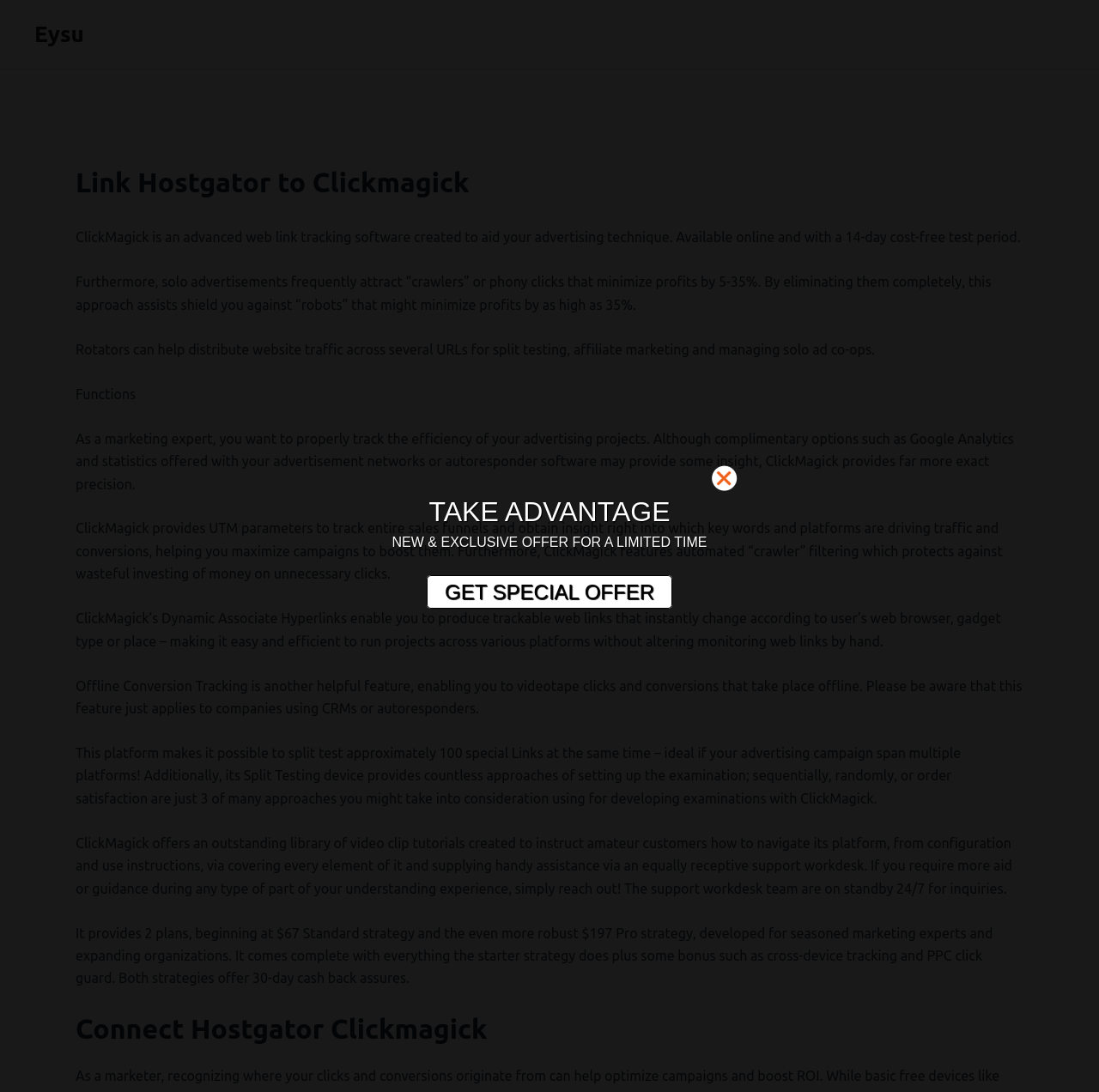Deliver a detailed narrative of the webpage's visual and textual elements.

The webpage is about integrating Hostgator and Clickmagick, specifically setting up funnel tracking. At the top, there is a link to "Eysu" and a header that reads "Link Hostgator to Clickmagick". Below this header, there is a brief introduction to ClickMagick, a web link tracking software that helps with advertising strategy.

The main content of the page is divided into sections, with headings and paragraphs of text. The first section describes the benefits of using ClickMagick, including eliminating fake clicks and protecting profits. The next section is titled "Functions" and lists the features of ClickMagick, such as tracking entire sales funnels, automated "crawler" filtering, and dynamic associate hyperlinks.

Further down, there are sections that describe the benefits of using ClickMagick, including offline conversion tracking, split testing, and video tutorials. The page also mentions the pricing plans of ClickMagick, with a standard plan starting at $67 and a pro plan starting at $197.

On the right side of the page, there is a call-to-action section with a heading "TAKE ADVANTAGE" and a link to "GET SPECIAL OFFER", which is a new and exclusive offer for a limited time.